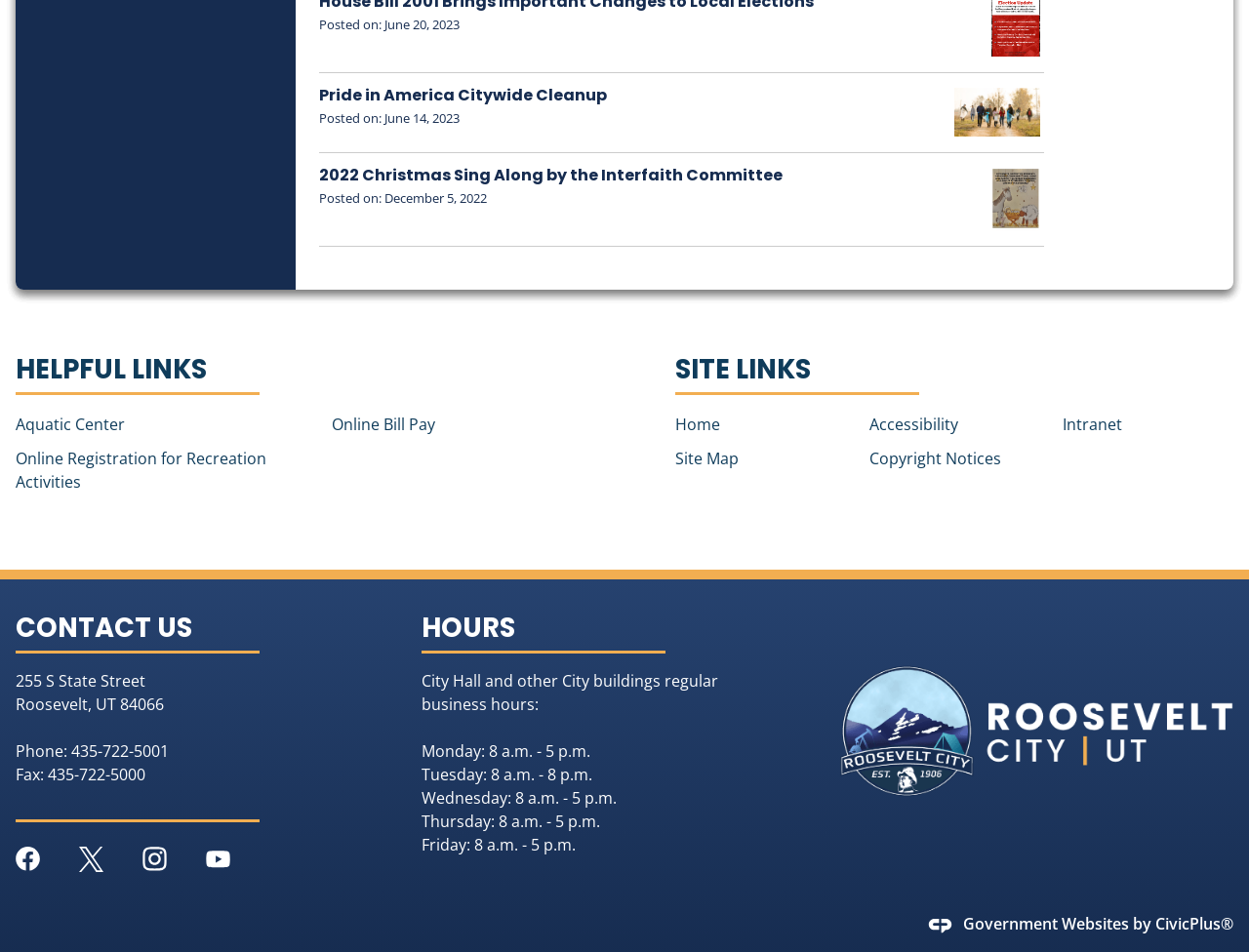Please specify the bounding box coordinates of the clickable region to carry out the following instruction: "Check City Hall business hours". The coordinates should be four float numbers between 0 and 1, in the format [left, top, right, bottom].

[0.338, 0.704, 0.575, 0.751]